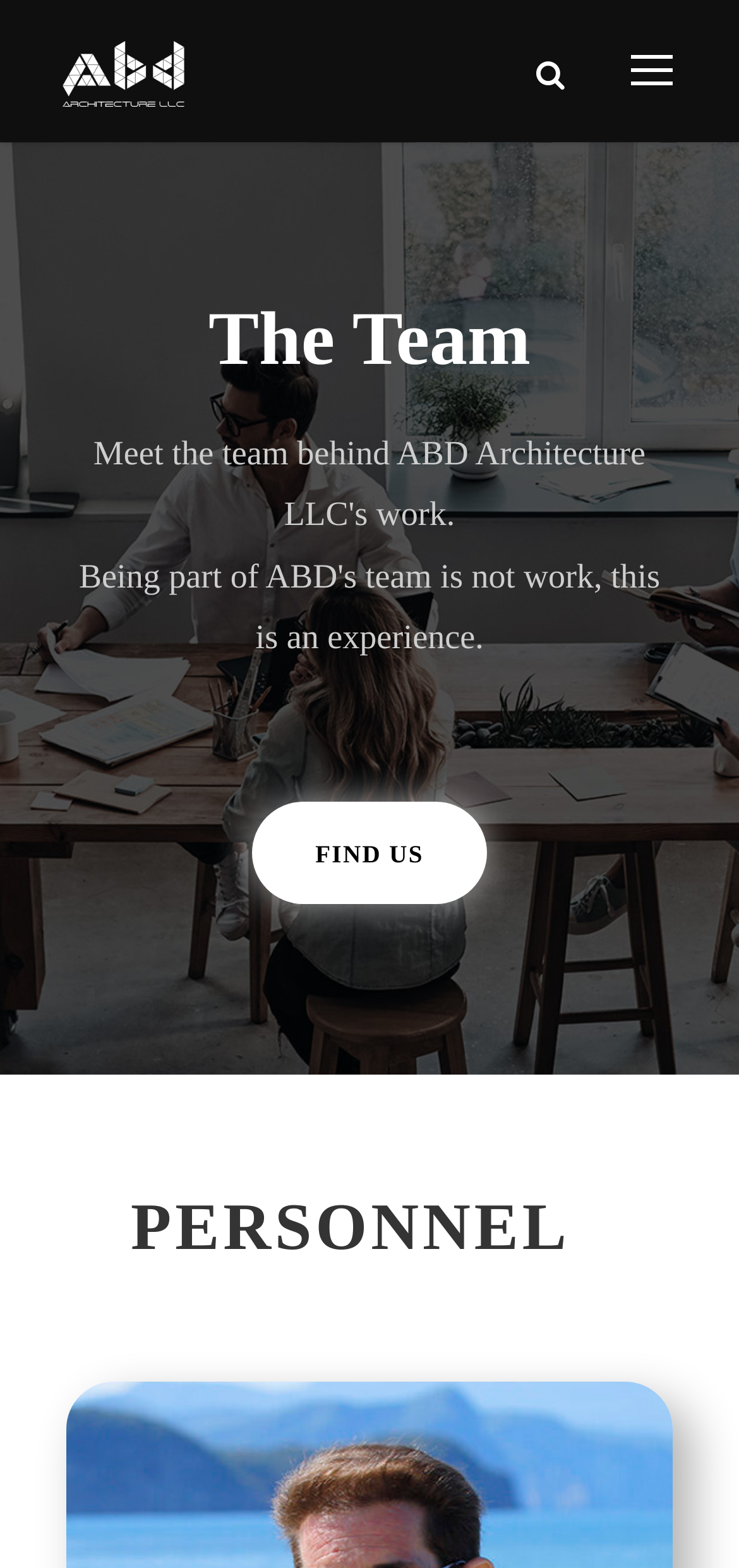What is the text of the first heading? Look at the image and give a one-word or short phrase answer.

The Team